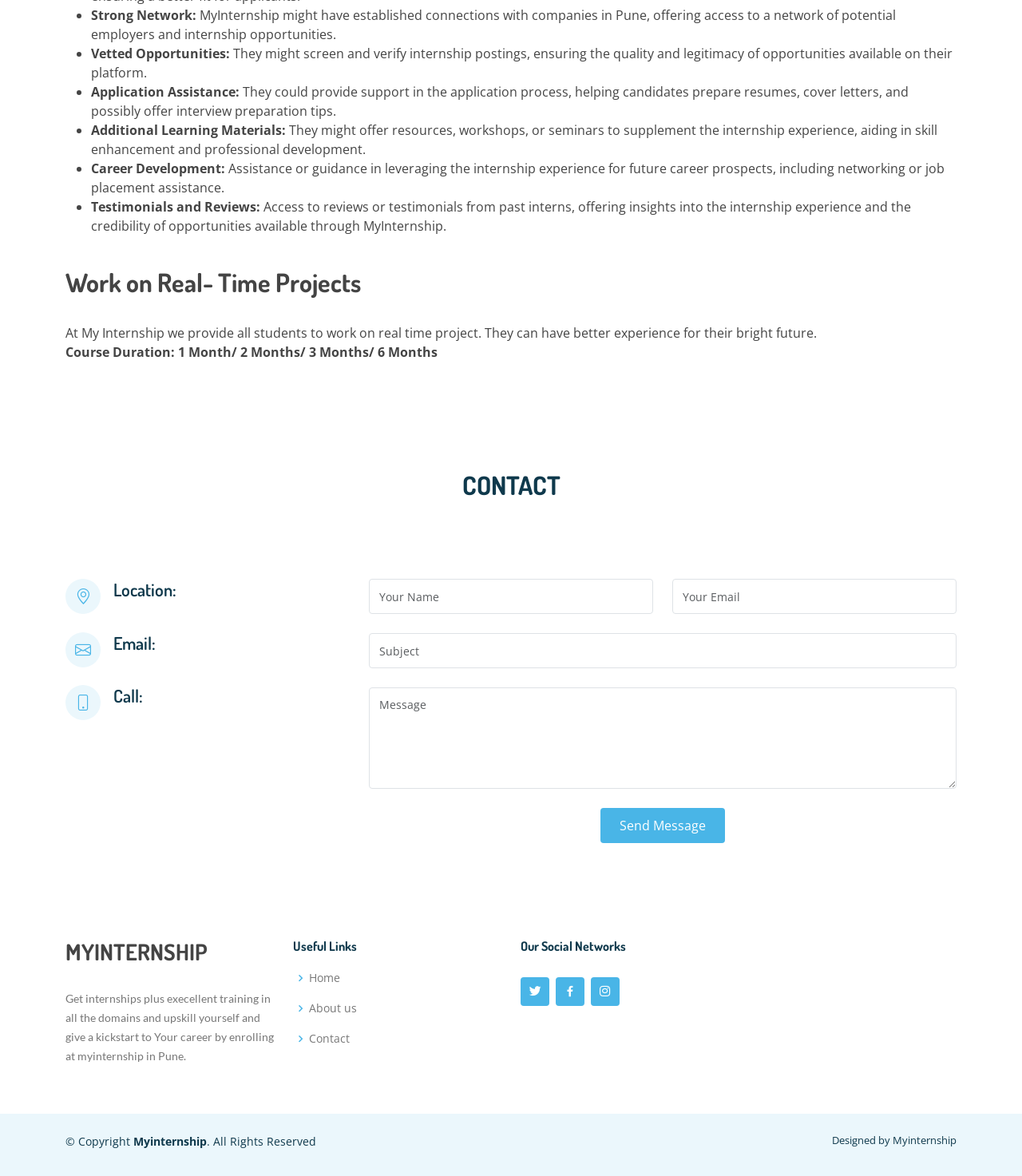Please identify the bounding box coordinates of the clickable region that I should interact with to perform the following instruction: "Click the Send Message button". The coordinates should be expressed as four float numbers between 0 and 1, i.e., [left, top, right, bottom].

[0.588, 0.687, 0.709, 0.717]